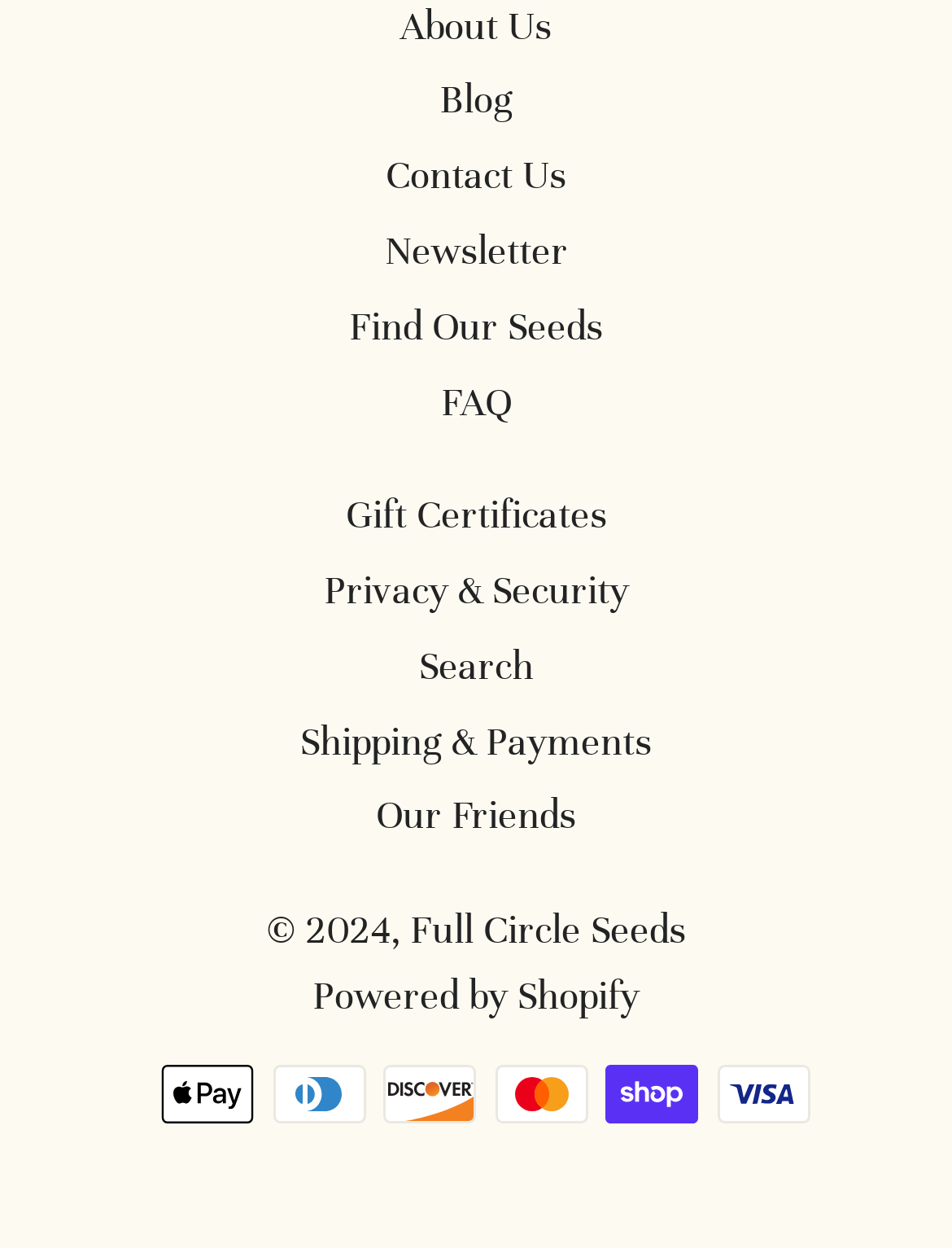Find the bounding box coordinates of the area to click in order to follow the instruction: "use Apple Pay".

[0.169, 0.854, 0.267, 0.901]